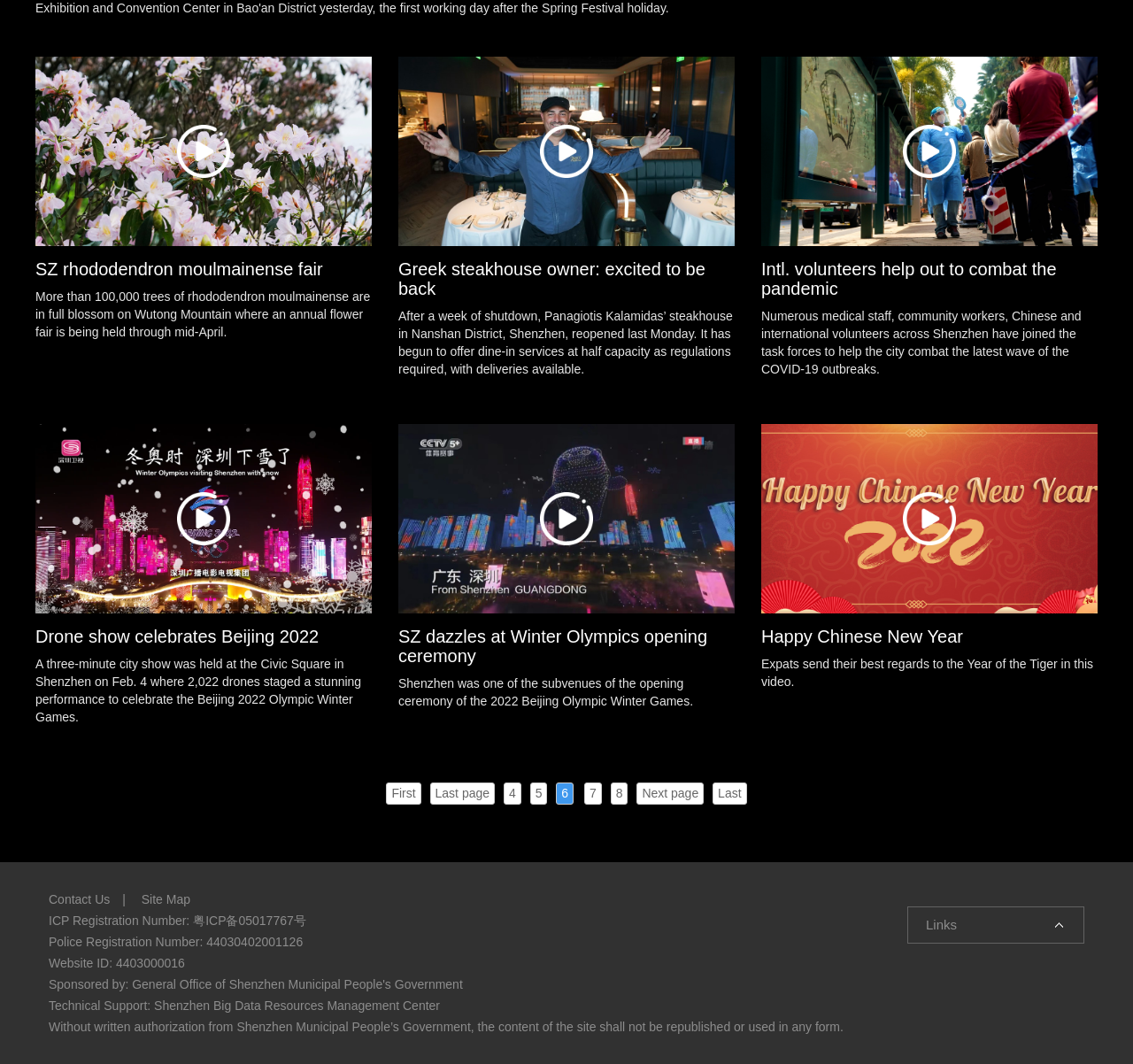How many links are there for page navigation?
Based on the content of the image, thoroughly explain and answer the question.

There are 9 links for page navigation, which can be identified by their bounding box coordinates. These links are 'First', 'Last page', '4', '5', '6', '7', '8', 'Next page', and 'Last'.